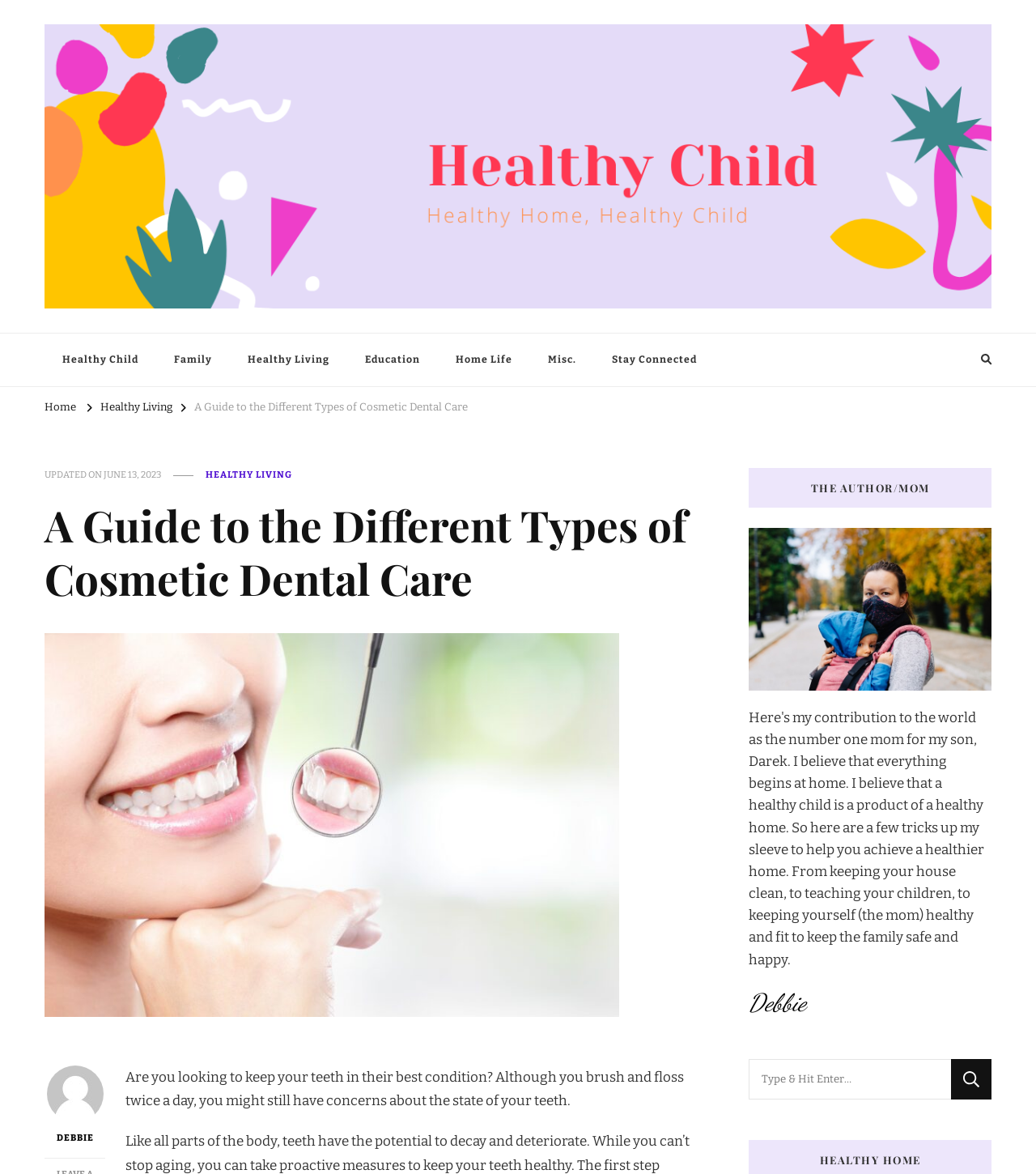What is the category of the article?
From the image, respond using a single word or phrase.

HEALTHY LIVING